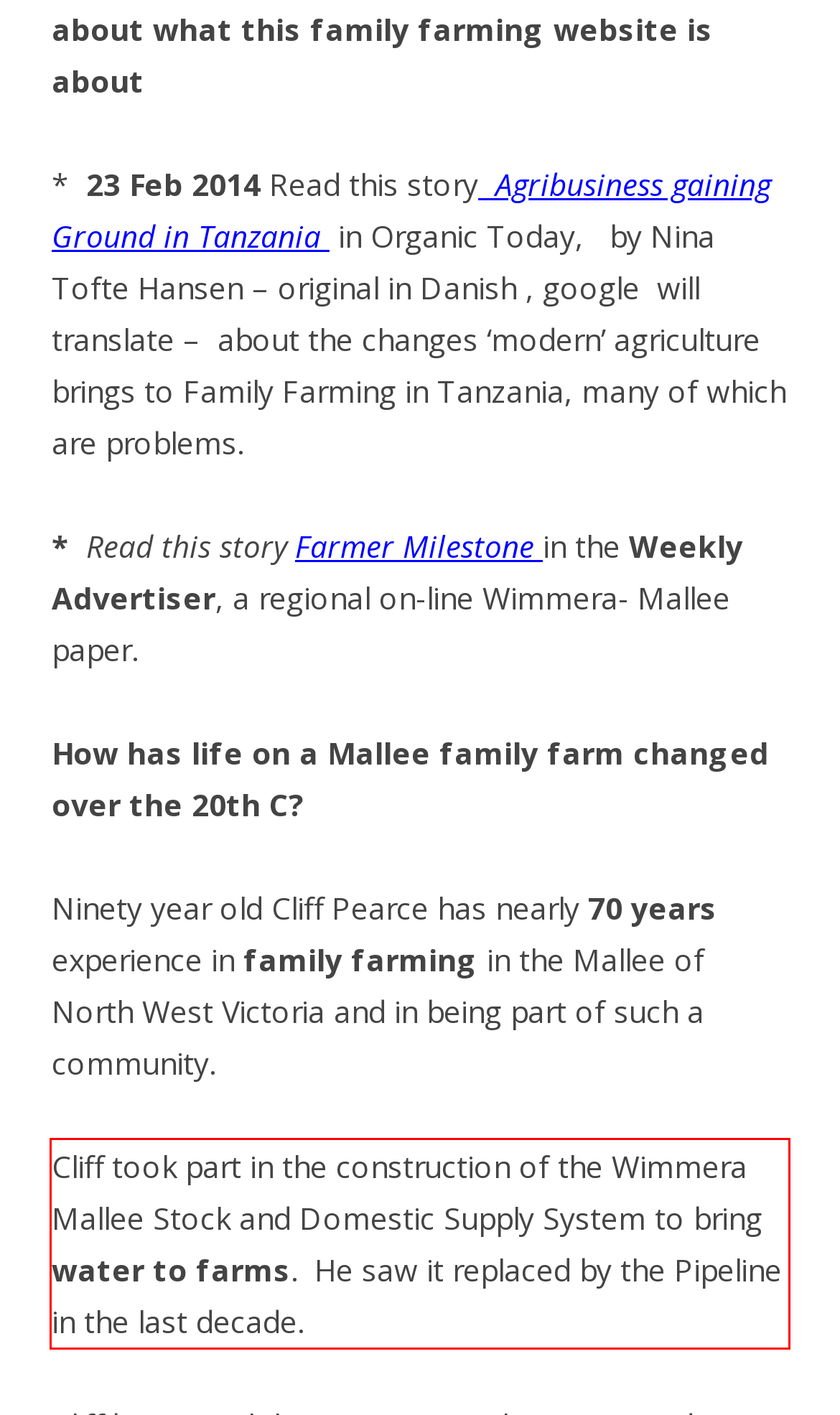Extract and provide the text found inside the red rectangle in the screenshot of the webpage.

Cliff took part in the construction of the Wimmera Mallee Stock and Domestic Supply System to bring water to farms. He saw it replaced by the Pipeline in the last decade.